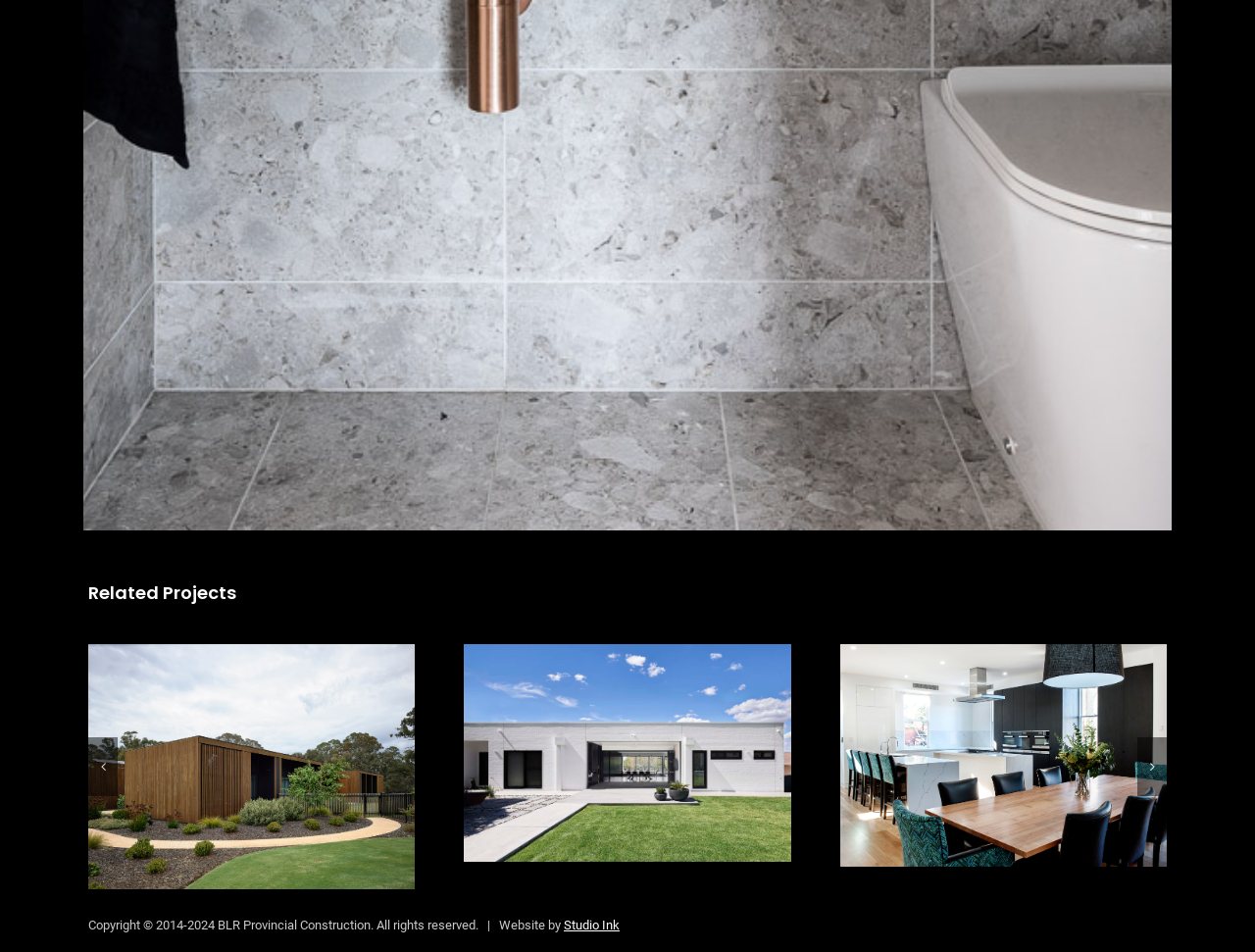Indicate the bounding box coordinates of the element that must be clicked to execute the instruction: "Visit Studio Ink website". The coordinates should be given as four float numbers between 0 and 1, i.e., [left, top, right, bottom].

[0.449, 0.964, 0.494, 0.979]